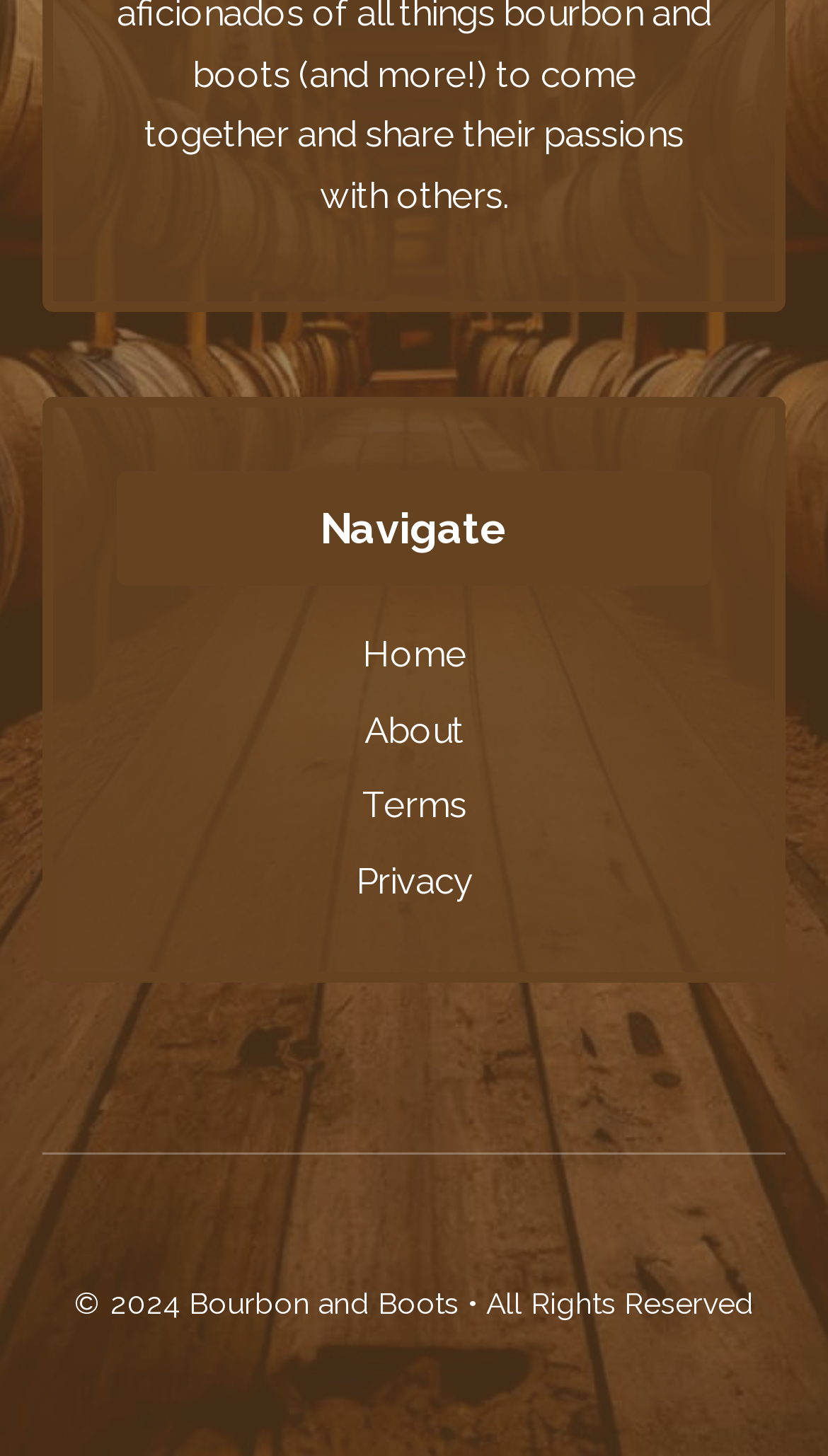What is the last navigation link?
Please use the visual content to give a single word or phrase answer.

Privacy